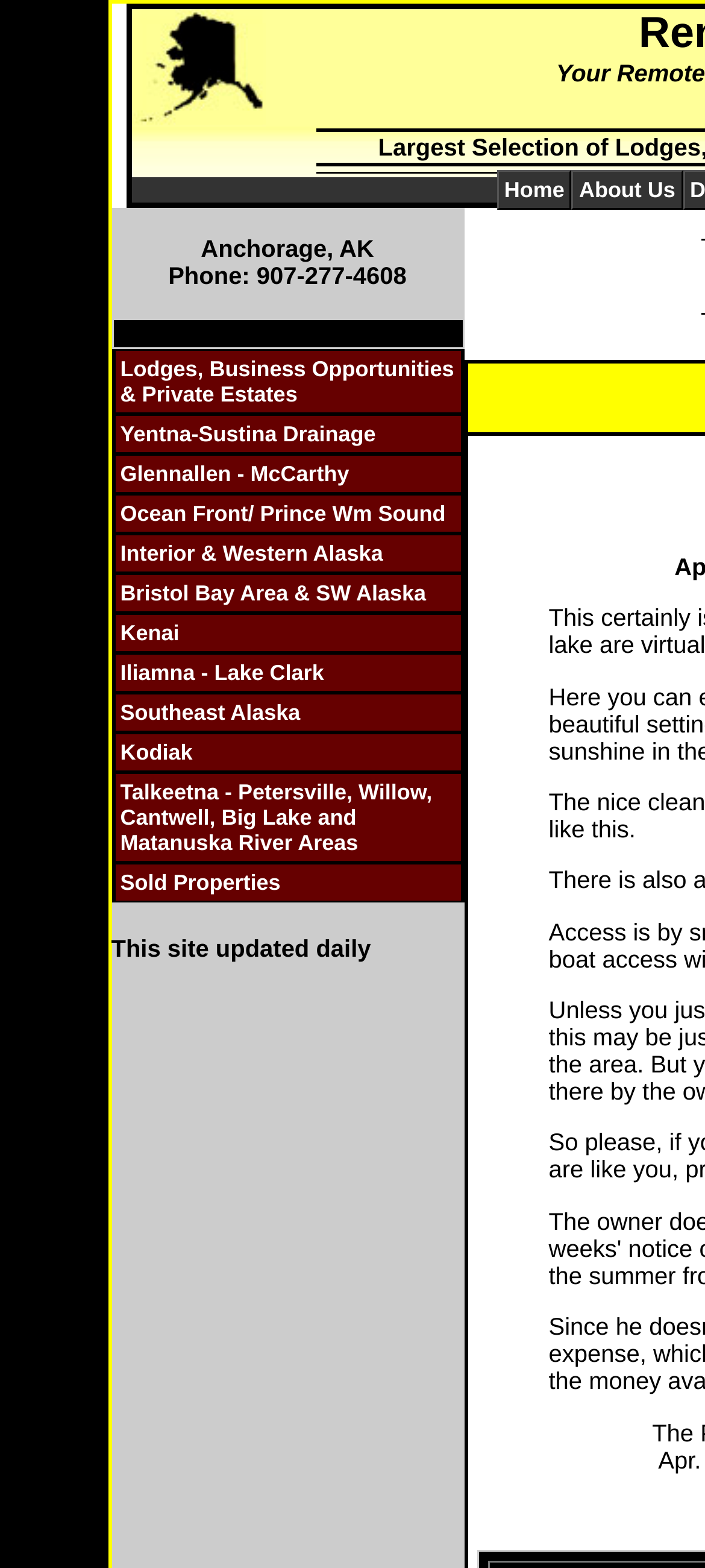Use a single word or phrase to answer the question: What is the company name?

Alaska's Remote Properties LLC